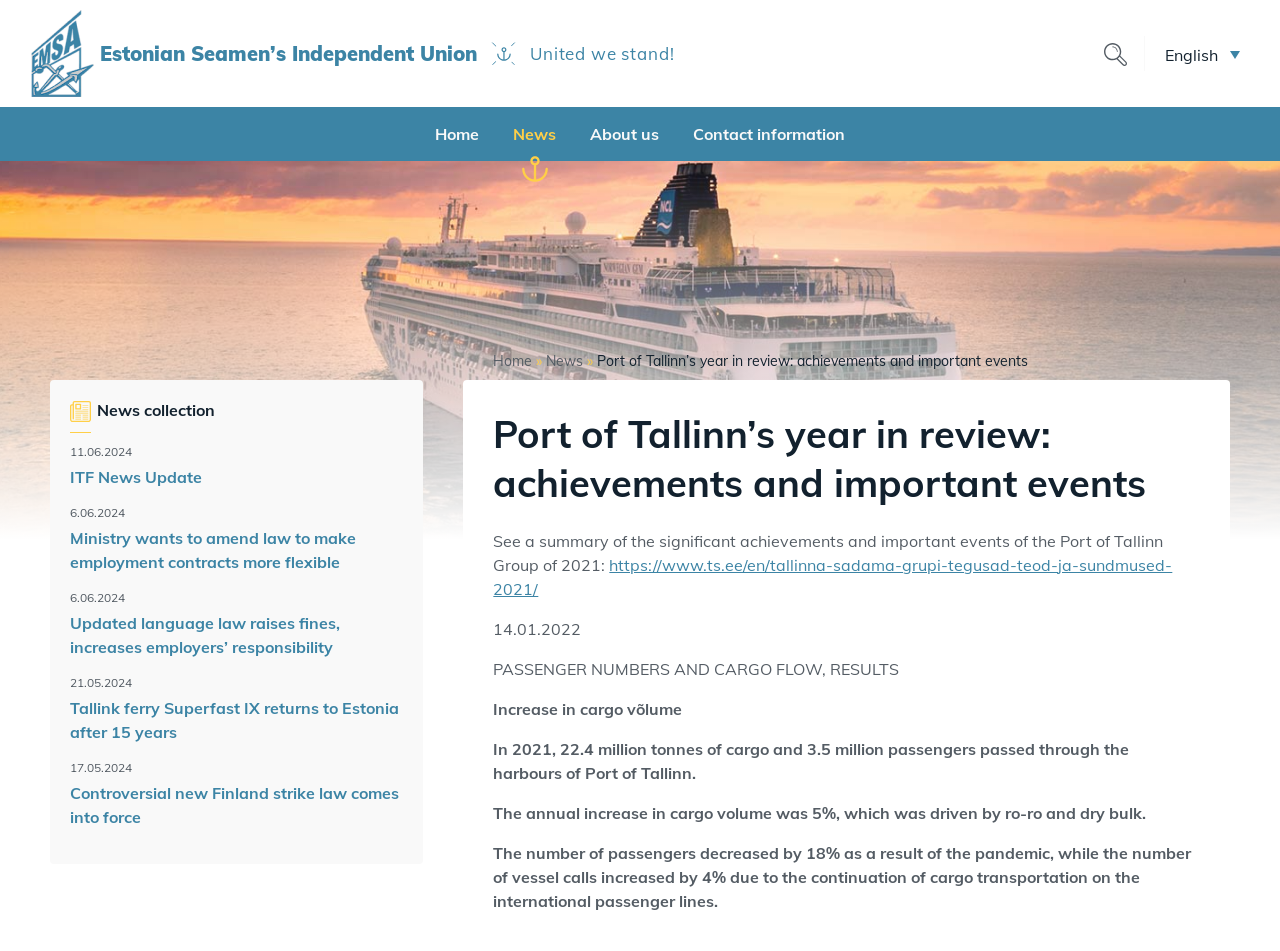Provide a thorough description of the webpage you see.

The webpage is about the Port of Tallinn's year in review, highlighting its achievements and important events. At the top left, there is a logo image accompanied by a link. Below the logo, there is a complementary section with two lines of text: "Estonian Seamen's Independent Union" and "United we stand!". 

On the top right, there are several links: "English", "Home", "News", "About us", and "Contact information". 

Below the top section, there is a heading "News collection" followed by a list of news articles. Each article has a title, a date, and a brief description. The articles are arranged vertically, with the most recent one at the top. The dates range from June 11, 2024, to May 17, 2024.

Further down, there is a section with a heading "Port of Tallinn's year in review: achievements and important events". This section has a brief summary of the Port of Tallinn Group's significant achievements and important events in 2021. There is a link to a webpage with more information. Below the summary, there are several paragraphs of text describing the passenger numbers and cargo flow results, including the increase in cargo volume and the number of passengers and vessel calls.